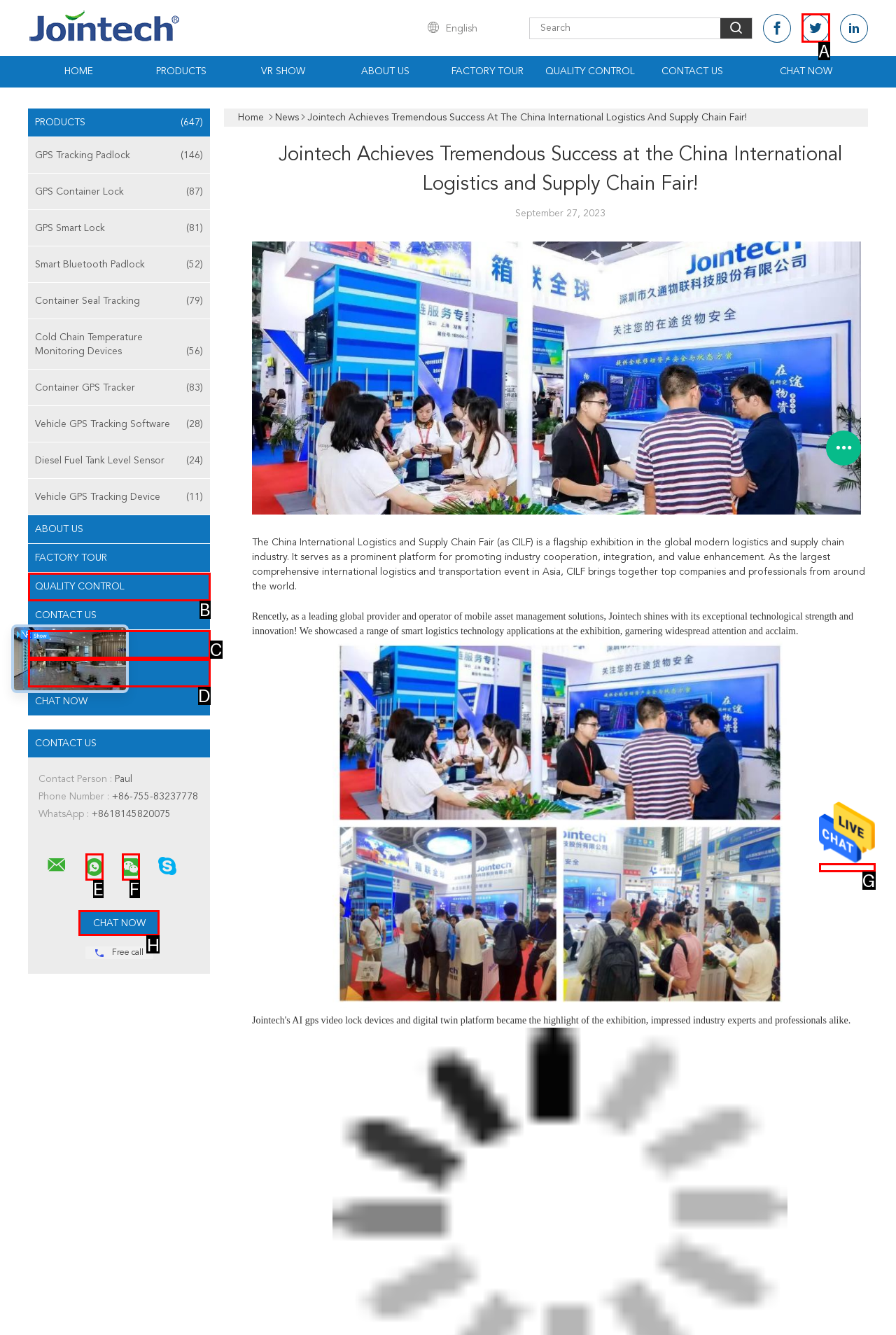Pick the right letter to click to achieve the task: Chat now
Answer with the letter of the correct option directly.

H